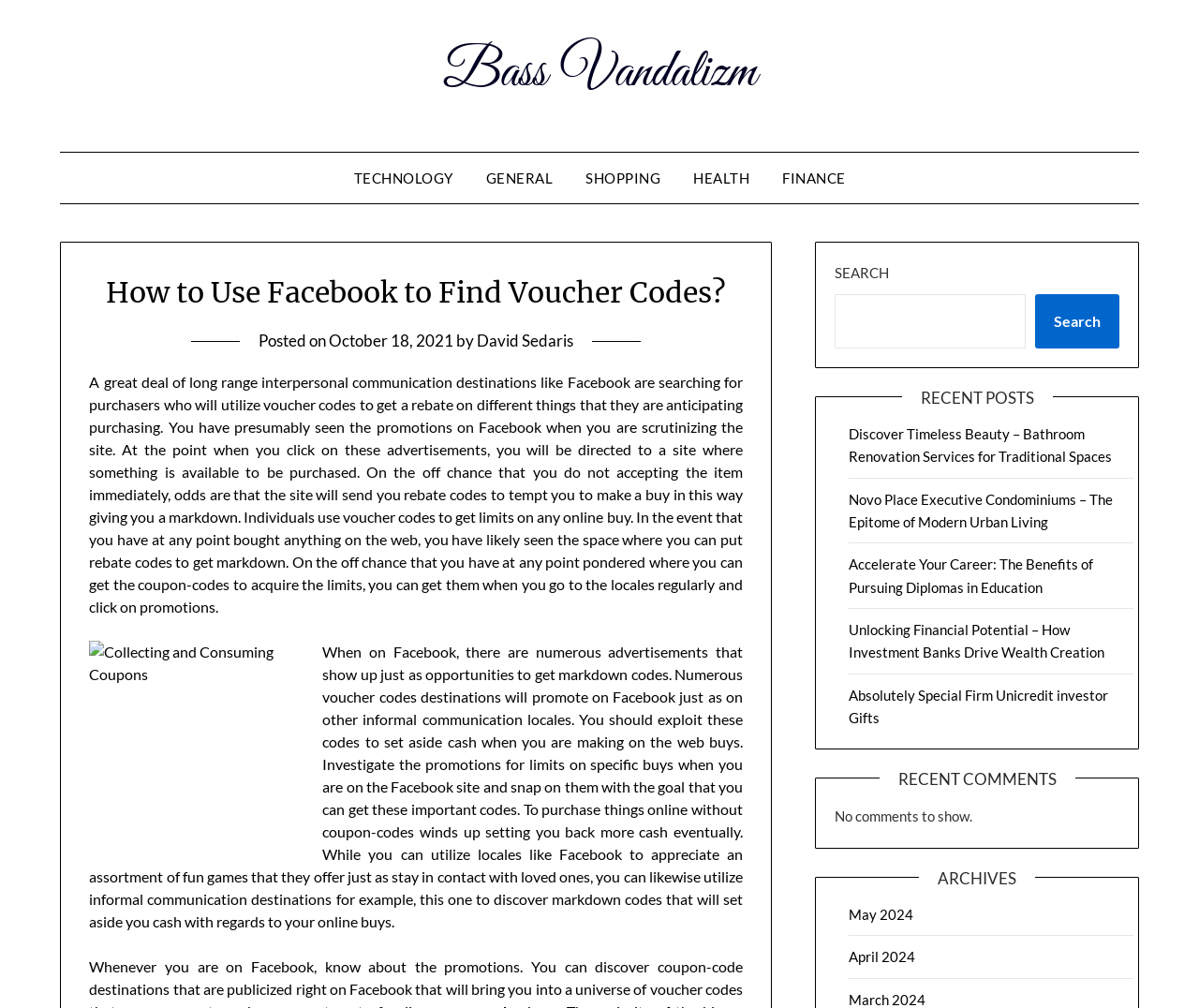Refer to the image and answer the question with as much detail as possible: Who wrote the article?

The author of the article is mentioned in the text as 'Posted on October 18, 2021 by David Sedaris', indicating that David Sedaris is the writer of the article.